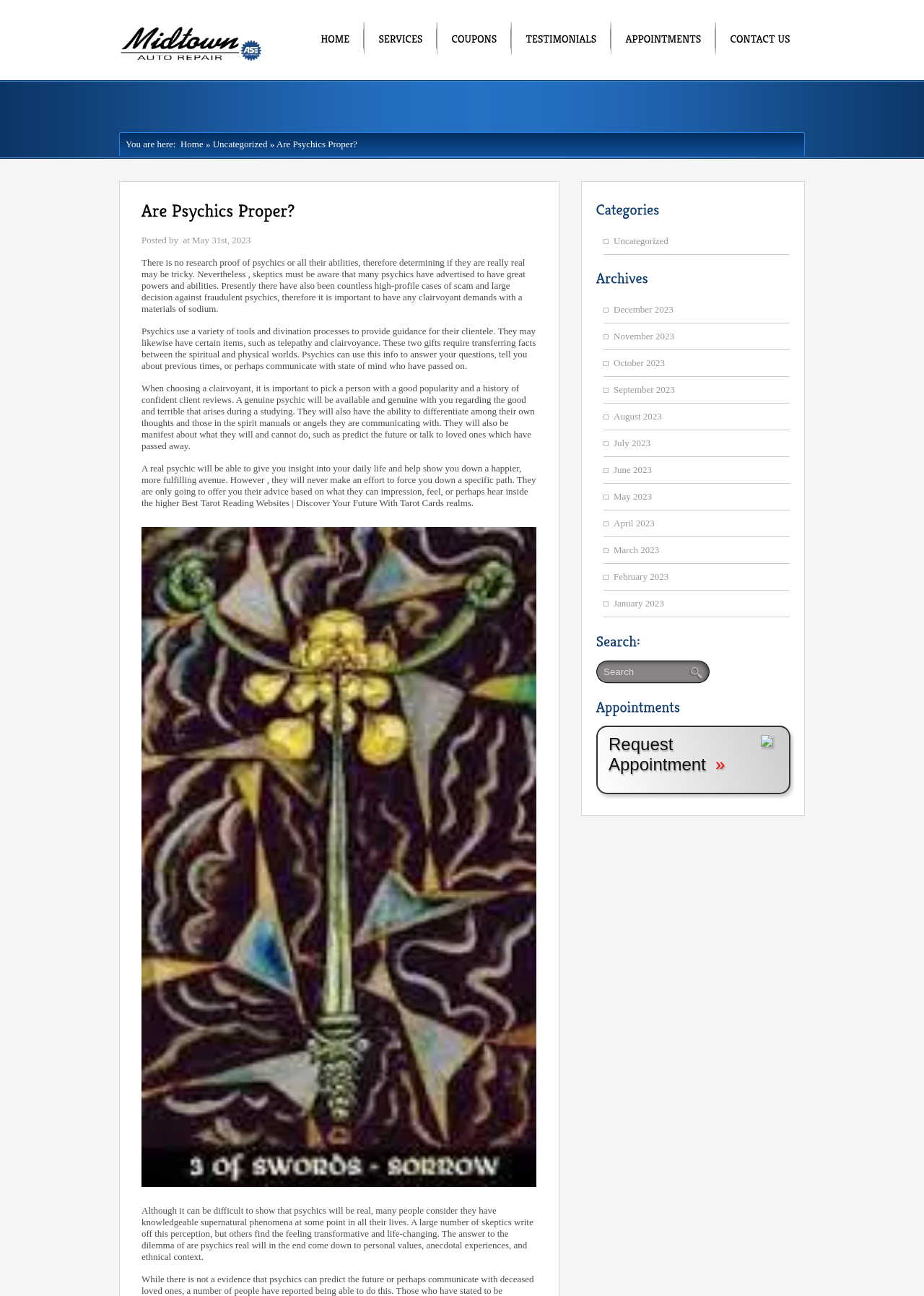Deliver a detailed narrative of the webpage's visual and textual elements.

This webpage appears to be a blog or article page about psychics, with a focus on the question of whether psychics are real. At the top of the page, there is a navigation menu with links to "HOME", "SERVICES", "COUPONS", "TESTIMONIALS", "APPOINTMENTS", and "CONTACT US". Below the navigation menu, there is a breadcrumb trail indicating the current page's location within the website.

The main content of the page is divided into several sections. The first section is a heading that reads "Are Psychics Proper?" followed by a brief introduction to the topic. Below this, there are several paragraphs of text that discuss the concept of psychics, their abilities, and the challenges of determining their authenticity.

To the right of the main content, there are several sidebars. One sidebar contains a list of categories, including "Uncategorized", and another contains a list of archives, with links to different months in 2023. There is also a search bar and a section labeled "Appointments" with a request appointment button.

At the bottom of the page, there is a link to "Best Tarot Reading Websites | Discover Your Future With Tarot Cards" and an image related to tarot readings. The page also contains several other images, including one with the text "Midtown Auto Repair" at the top of the page.

Overall, the page appears to be a informative article about psychics, with a focus on providing information and resources to readers.